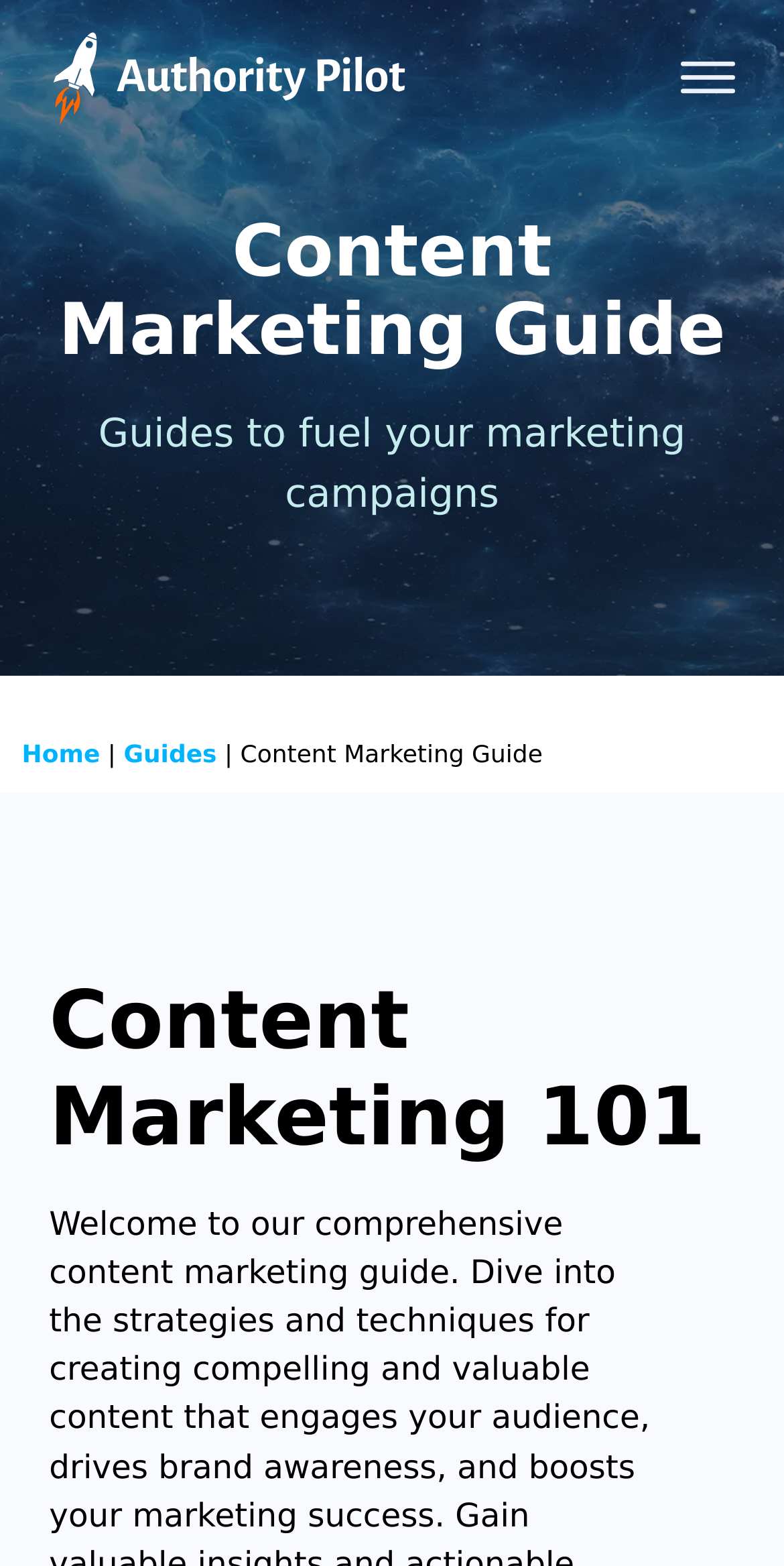Answer in one word or a short phrase: 
What is the background image of the webpage?

nebula equirectangular